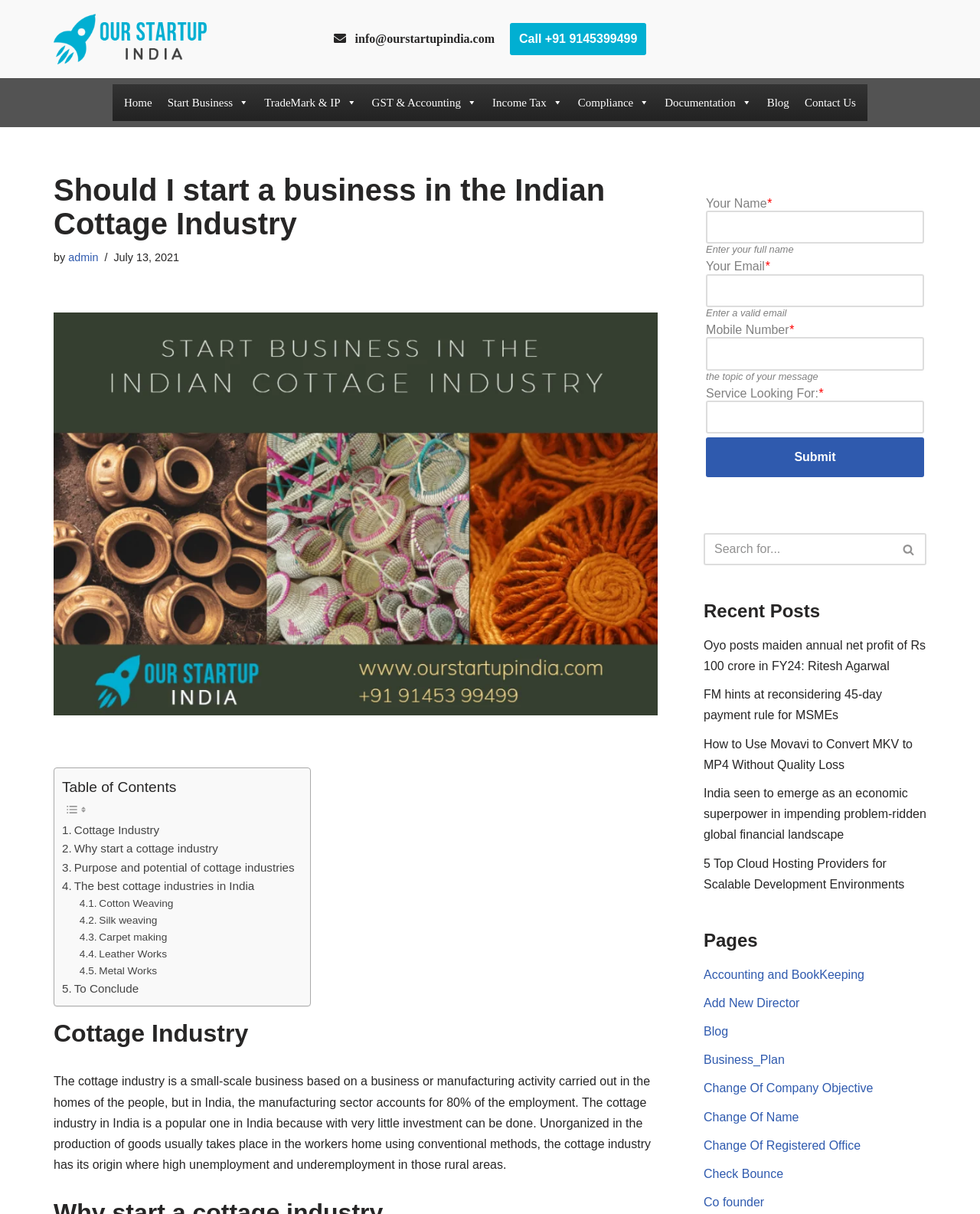Please identify the bounding box coordinates of the element that needs to be clicked to execute the following command: "Read the 'Recent Posts' section". Provide the bounding box using four float numbers between 0 and 1, formatted as [left, top, right, bottom].

[0.718, 0.495, 0.837, 0.512]